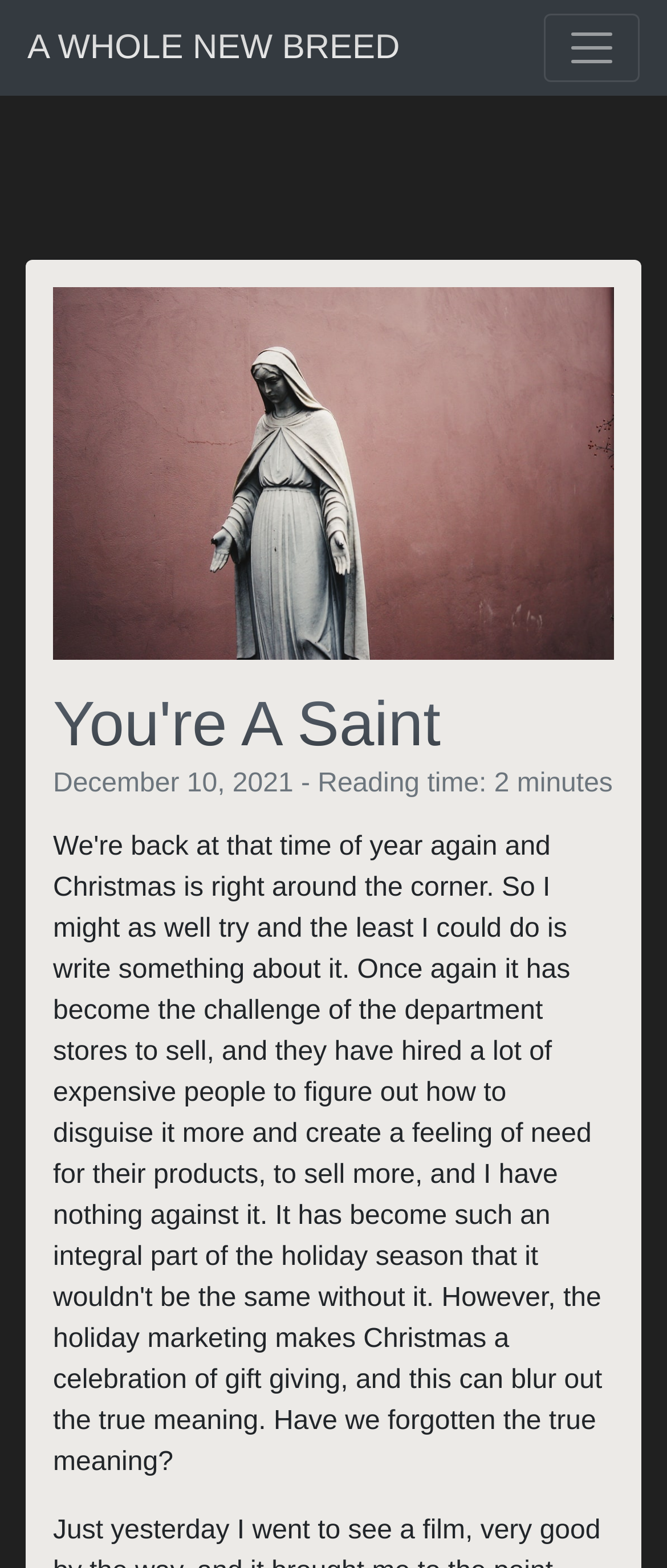Using the webpage screenshot, find the UI element described by A Whole New Breed. Provide the bounding box coordinates in the format (top-left x, top-left y, bottom-right x, bottom-right y), ensuring all values are floating point numbers between 0 and 1.

[0.041, 0.009, 0.6, 0.052]